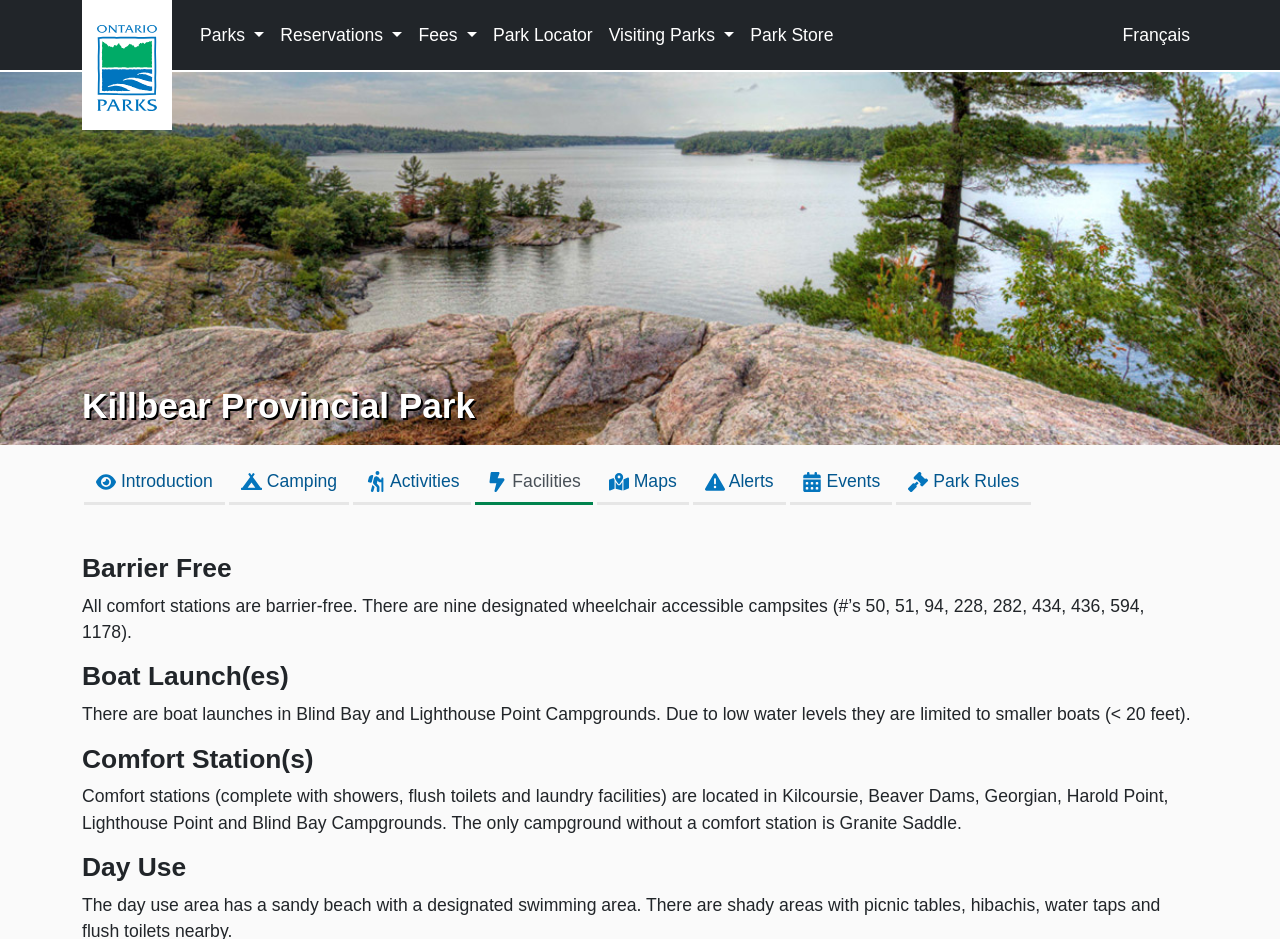Identify and provide the bounding box for the element described by: "G5BK Forum".

None